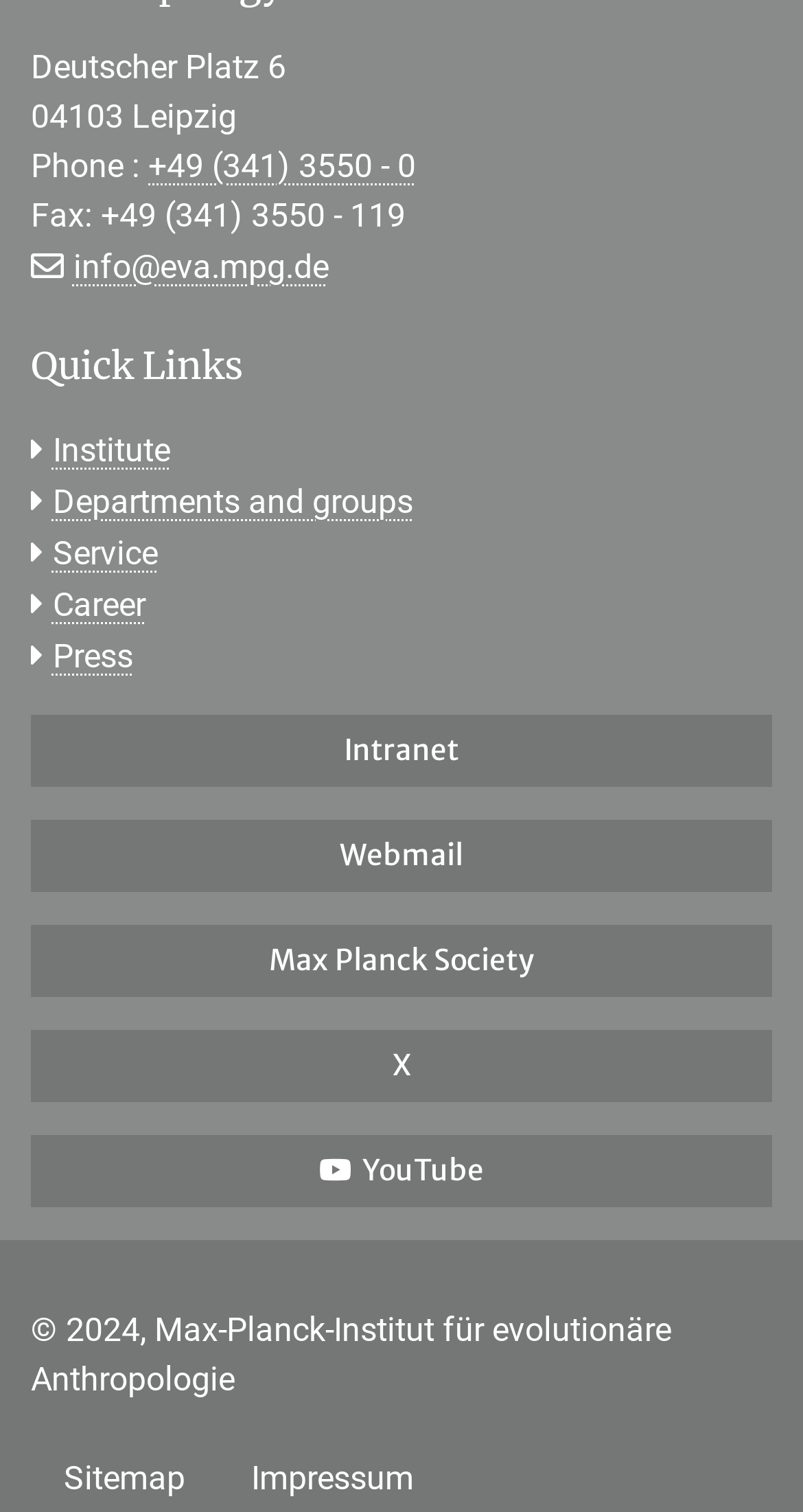Determine the bounding box coordinates for the clickable element required to fulfill the instruction: "go to the intranet". Provide the coordinates as four float numbers between 0 and 1, i.e., [left, top, right, bottom].

[0.038, 0.473, 0.962, 0.521]